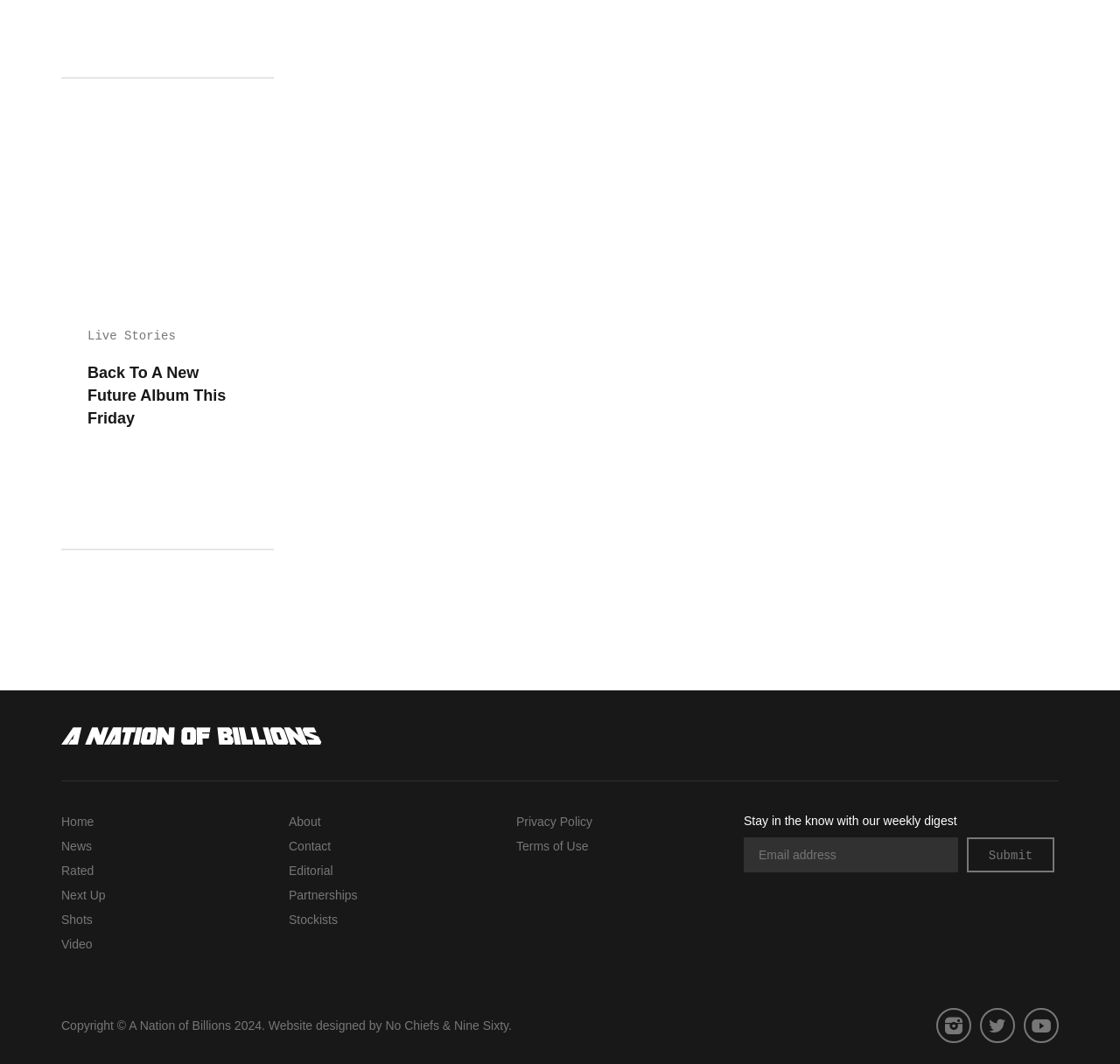Given the description of a UI element: "Nine Sixty", identify the bounding box coordinates of the matching element in the webpage screenshot.

[0.405, 0.957, 0.454, 0.97]